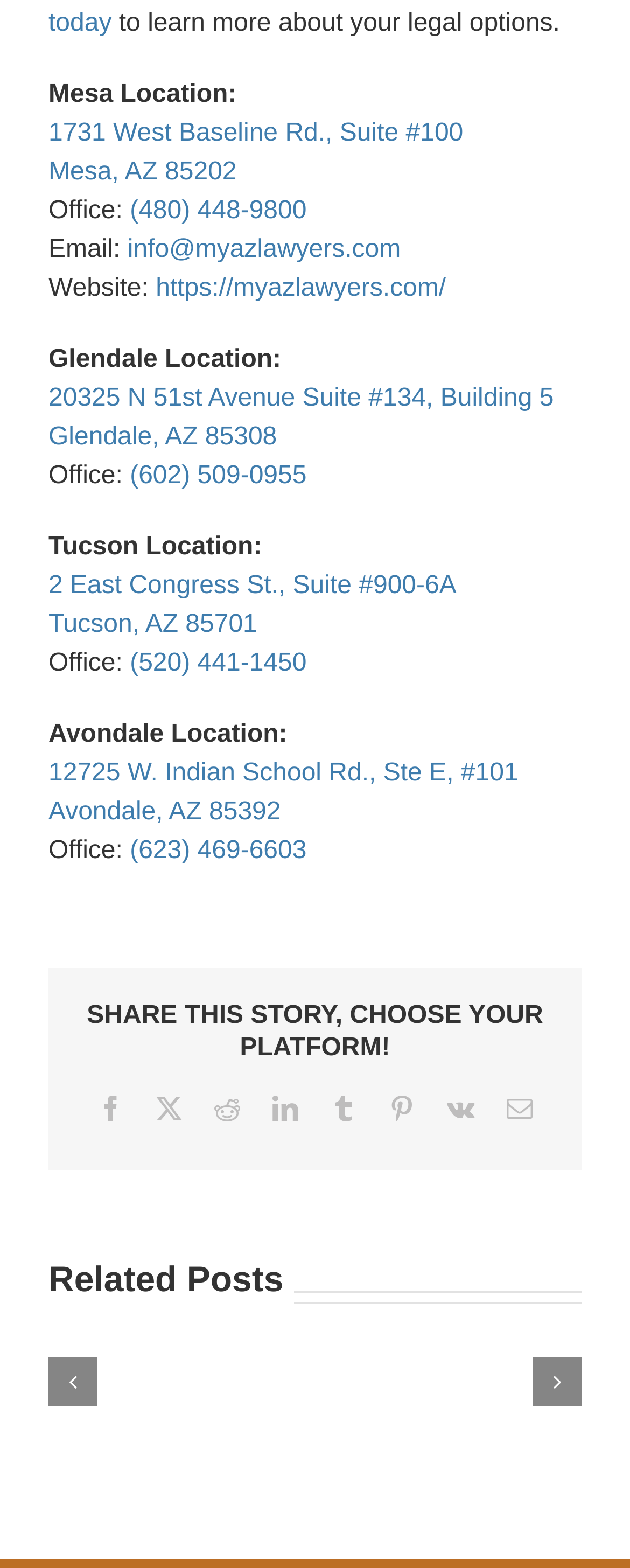Pinpoint the bounding box coordinates of the clickable area needed to execute the instruction: "Visit the Mesa location page". The coordinates should be specified as four float numbers between 0 and 1, i.e., [left, top, right, bottom].

[0.077, 0.077, 0.735, 0.119]